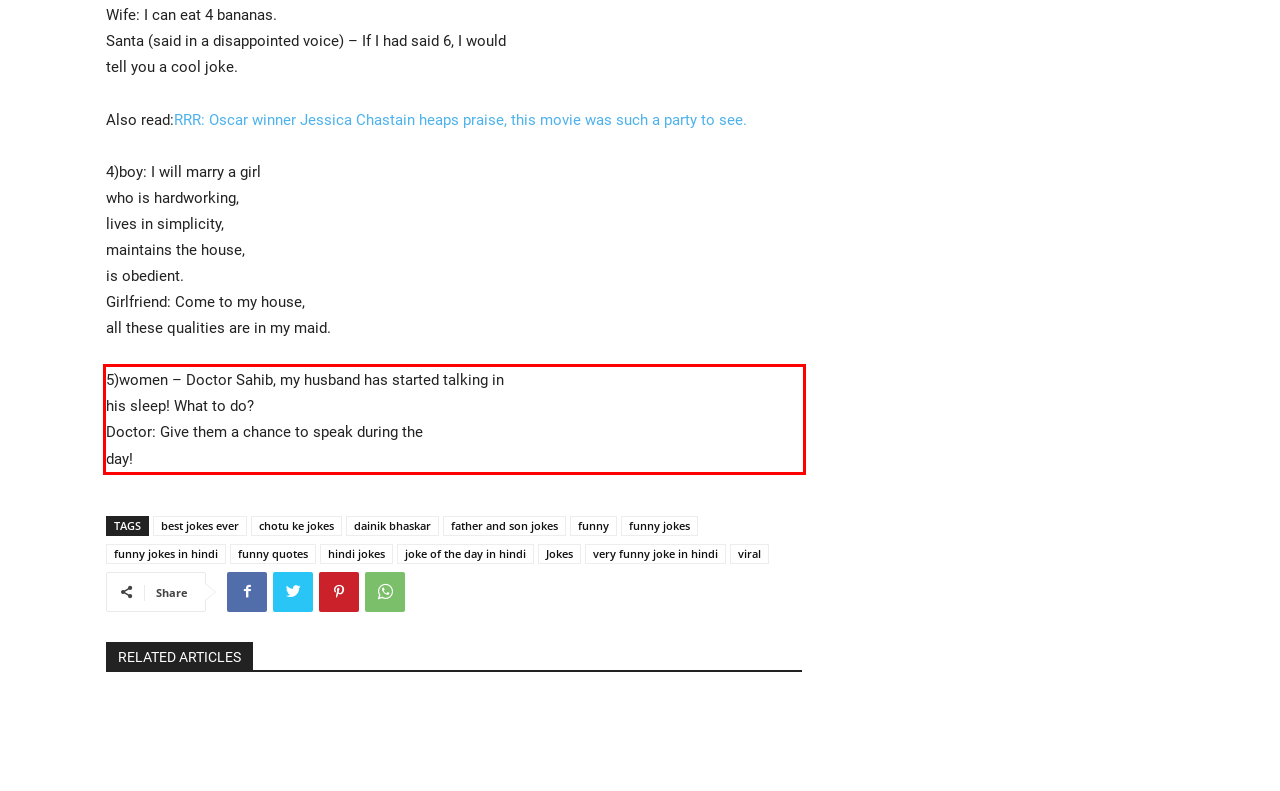Given a webpage screenshot, locate the red bounding box and extract the text content found inside it.

5)women – Doctor Sahib, my husband has started talking in his sleep! What to do? Doctor: Give them a chance to speak during the day!